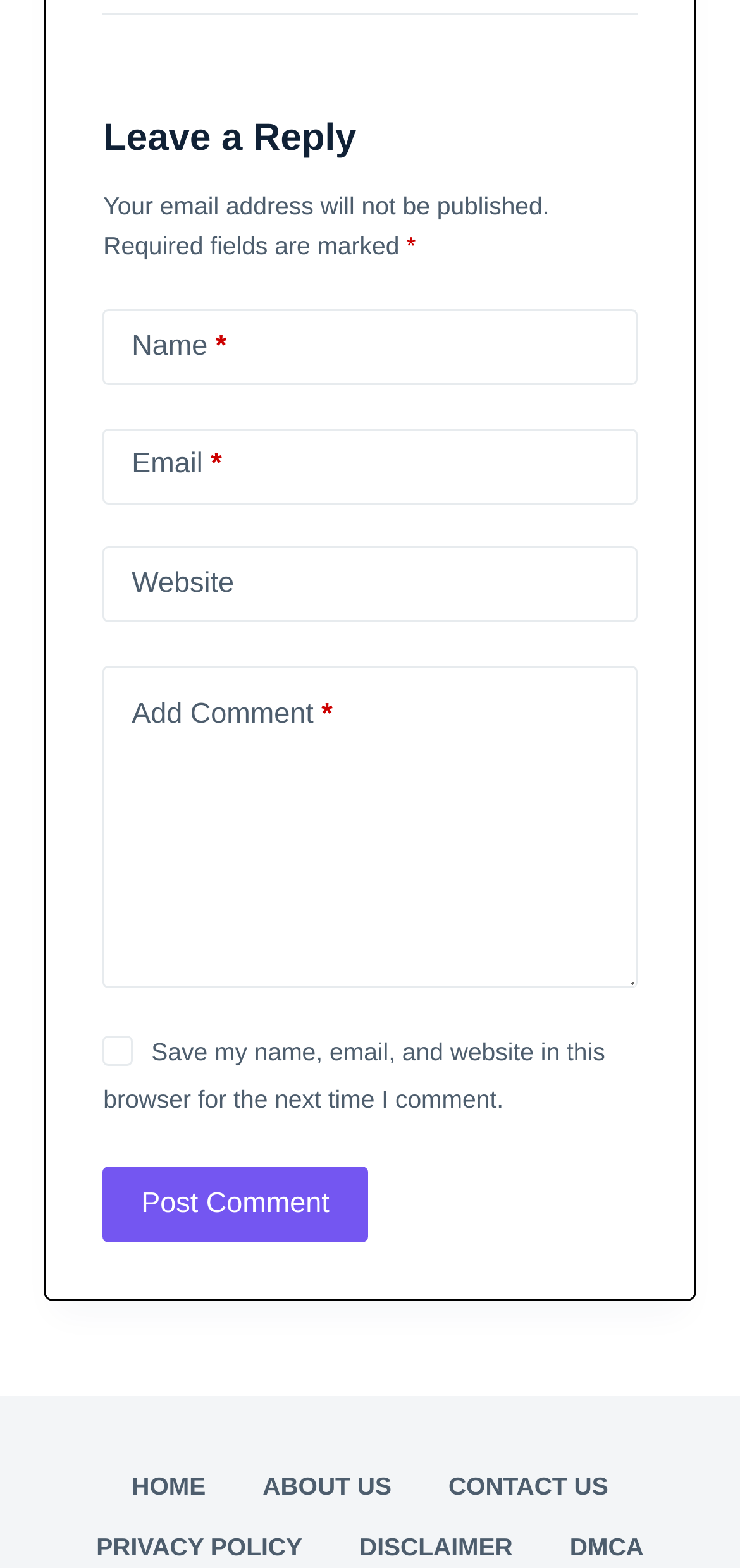Specify the bounding box coordinates for the region that must be clicked to perform the given instruction: "Check the save my name checkbox".

[0.14, 0.661, 0.181, 0.68]